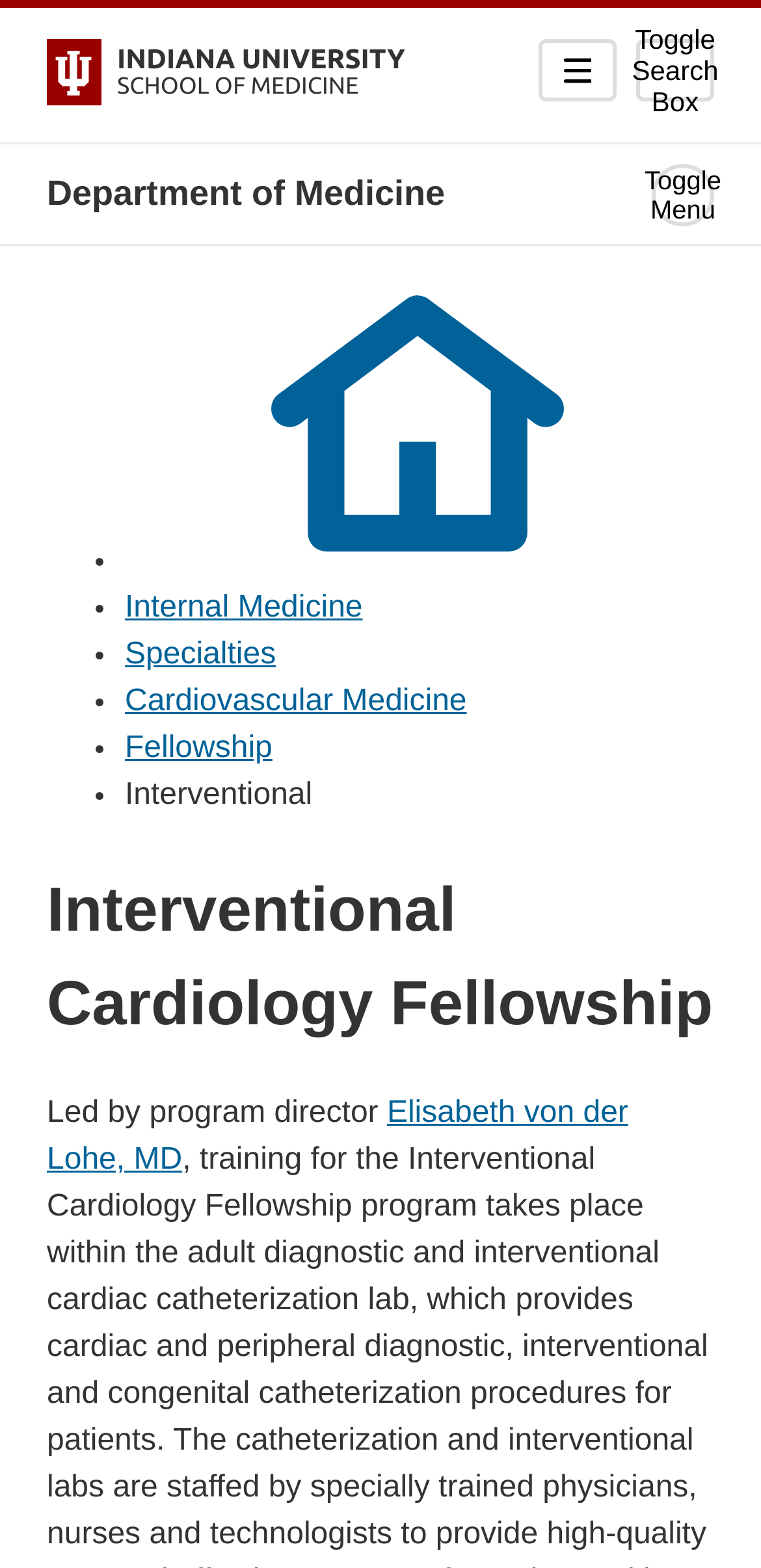Based on the element description Toggle Search Box, identify the bounding box of the UI element in the given webpage screenshot. The coordinates should be in the format (top-left x, top-left y, bottom-right x, bottom-right y) and must be between 0 and 1.

[0.836, 0.025, 0.938, 0.065]